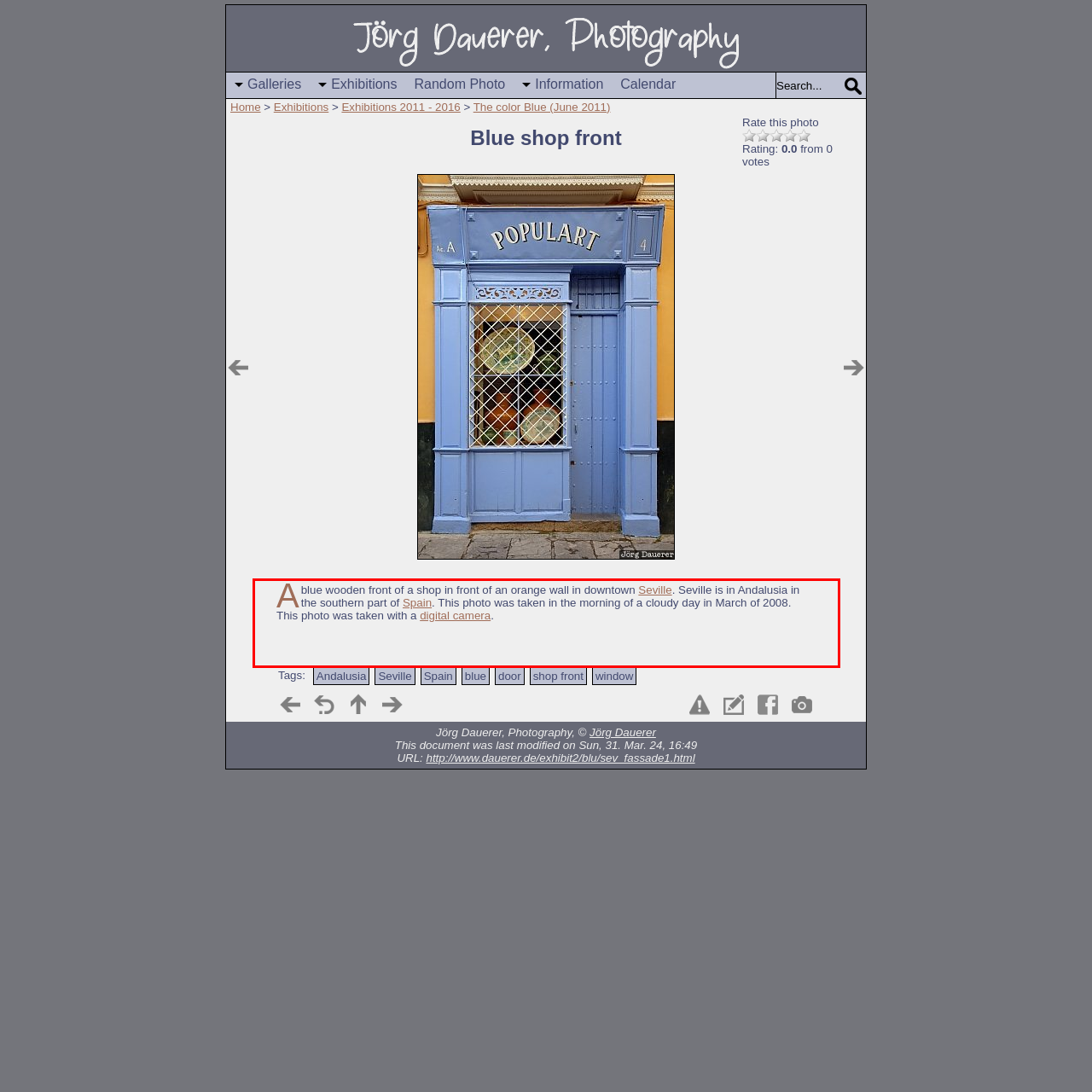Look at the screenshot of the webpage, locate the red rectangle bounding box, and generate the text content that it contains.

Ablue wooden front of a shop in front of an orange wall in downtown Seville. Seville is in Andalusia in the southern part of Spain. This photo was taken in the morning of a cloudy day in March of 2008. This photo was taken with a digital camera.